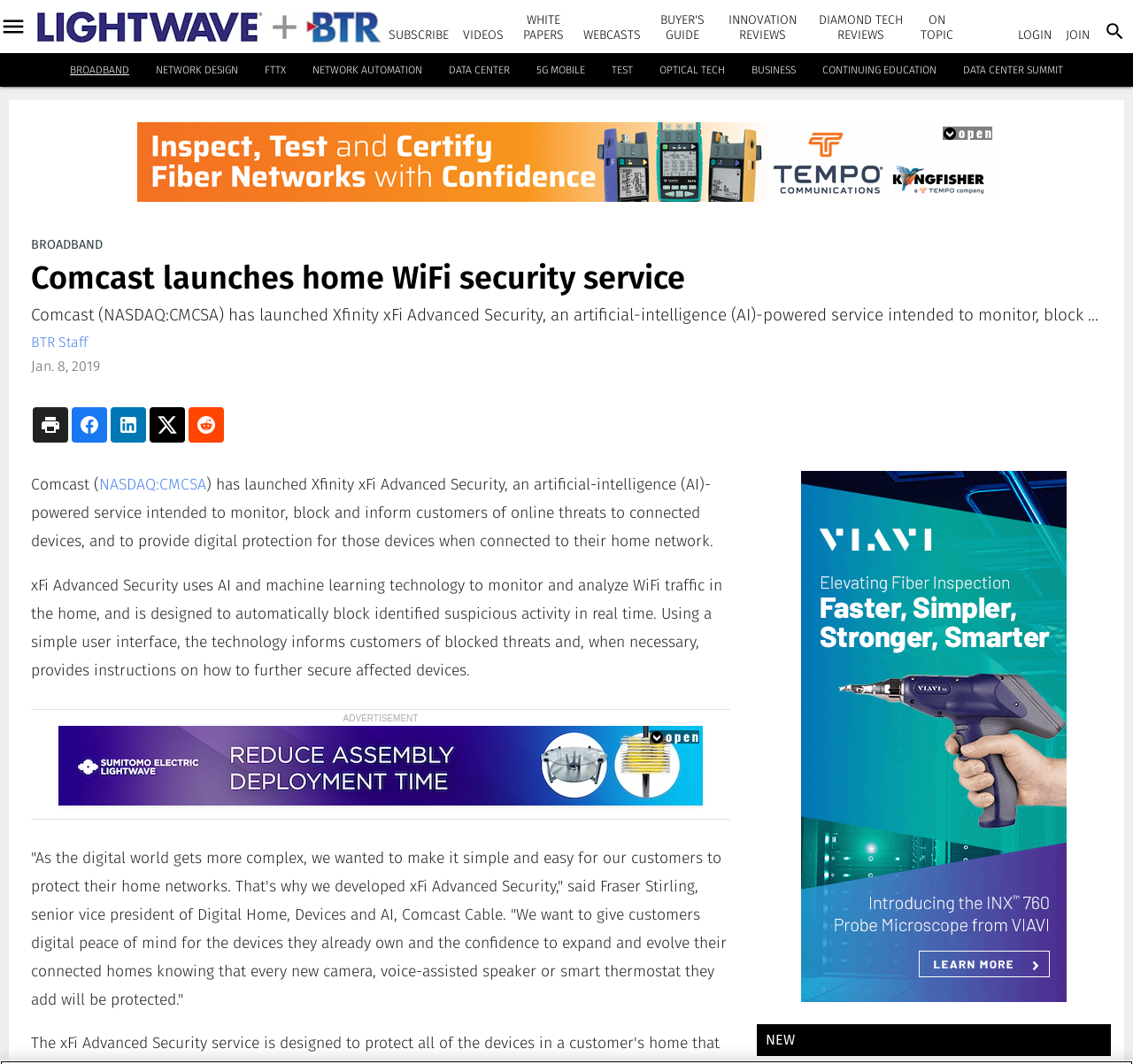How many main categories are listed under 'Topics'?
Refer to the image and give a detailed answer to the query.

I counted the number of links listed under the 'Topics' section, which includes 'Broadband', 'Network Design', 'FTTX', and so on, and found that there are 12 main categories.